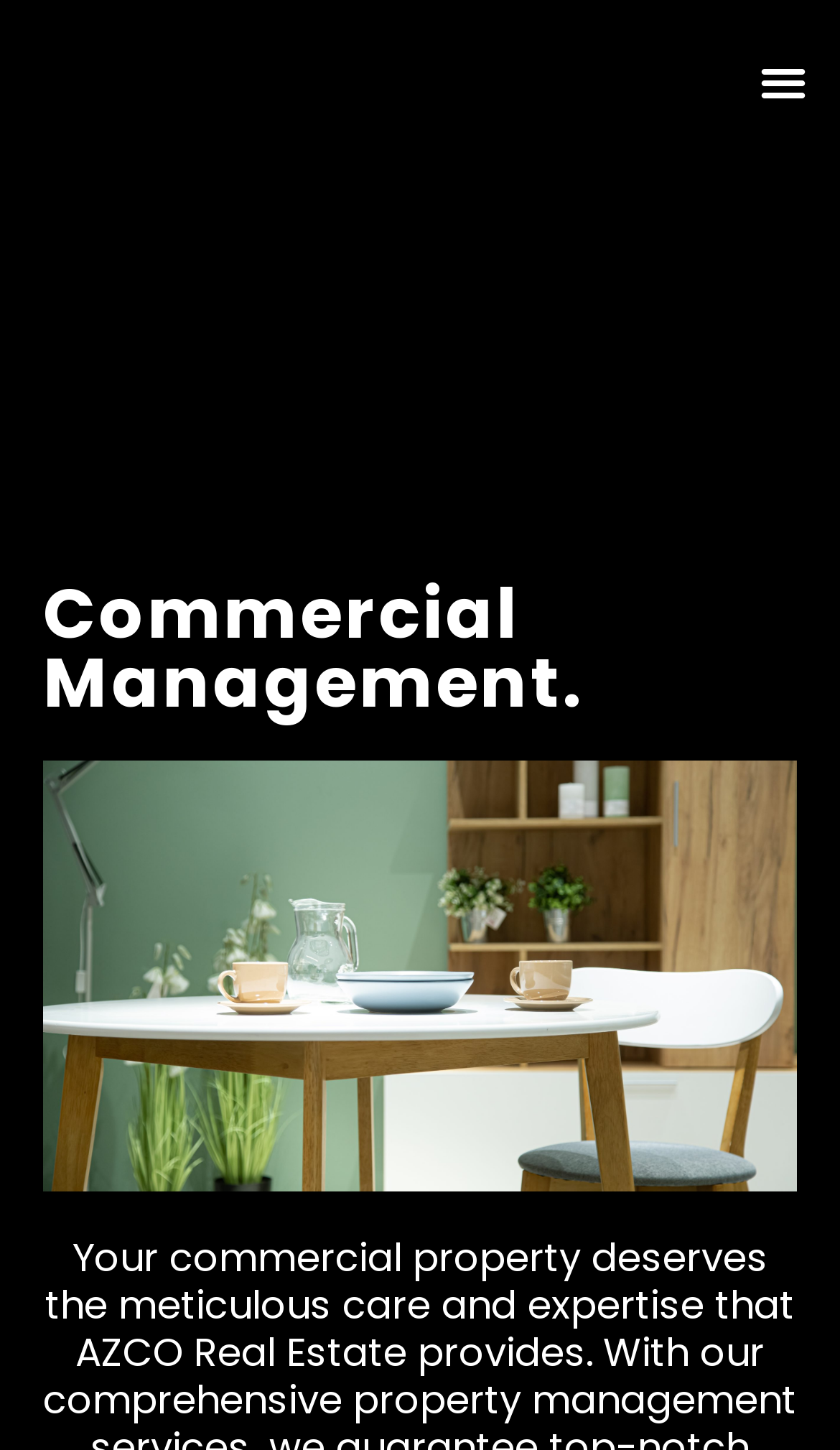Find and provide the bounding box coordinates for the UI element described here: "Menu". The coordinates should be given as four float numbers between 0 and 1: [left, top, right, bottom].

[0.89, 0.032, 0.974, 0.081]